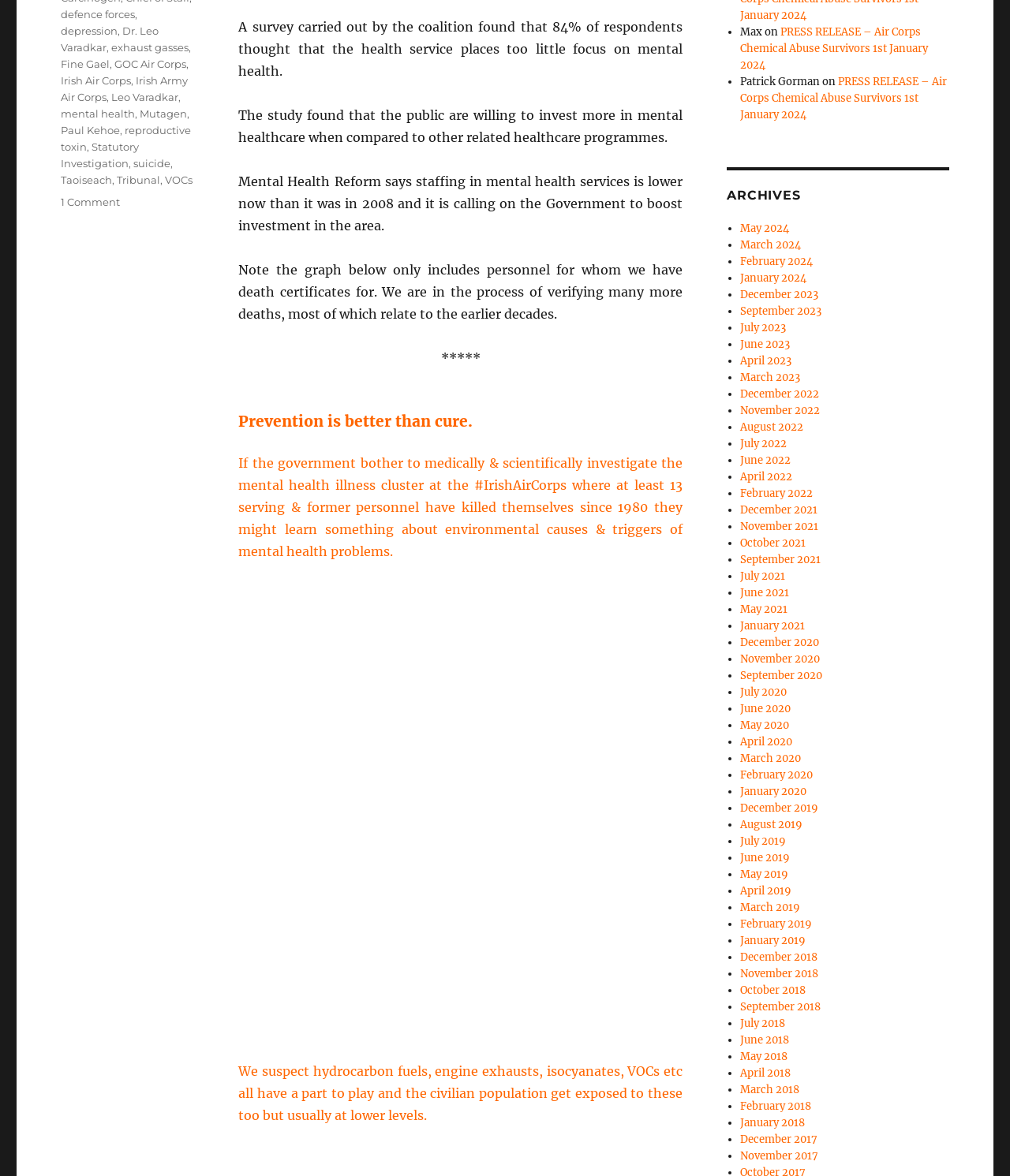What percentage of respondents thought the health service places too little focus on mental health?
Please answer the question with as much detail and depth as you can.

The answer can be found in the first StaticText element, which states 'A survey carried out by the coalition found that 84% of respondents thought that the health service places too little focus on mental health.'